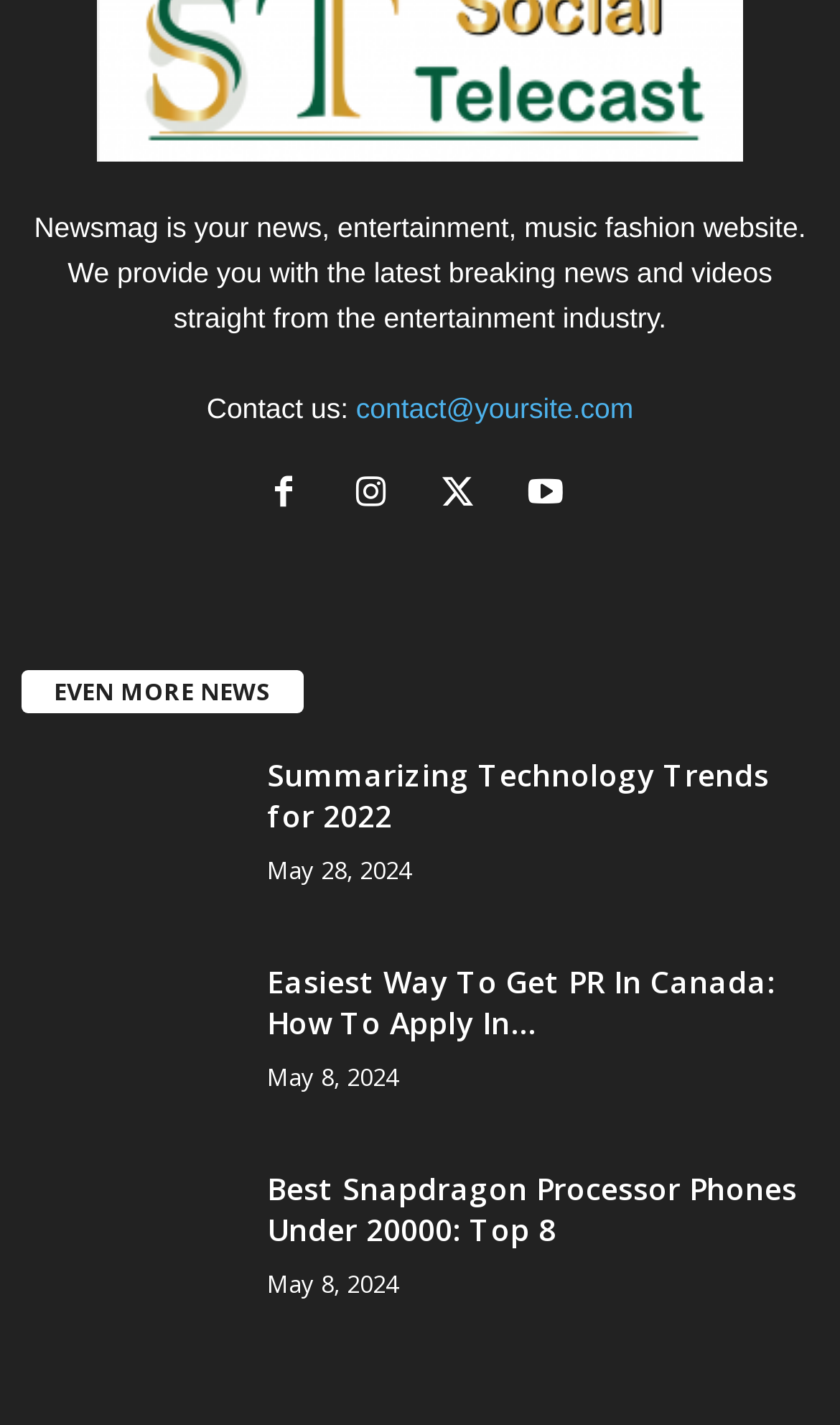Answer the question in a single word or phrase:
How many social media icons are there?

4